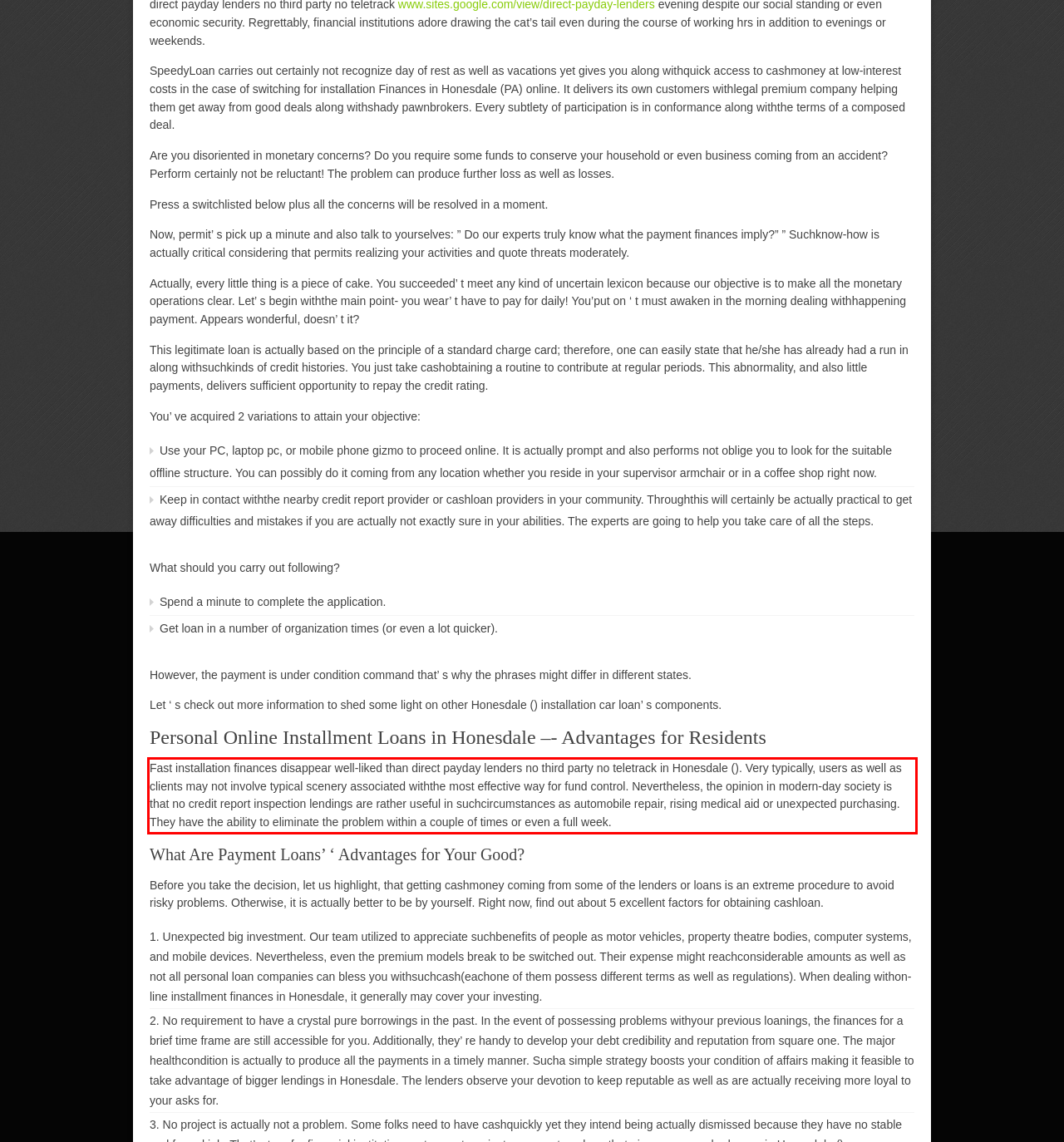Observe the screenshot of the webpage, locate the red bounding box, and extract the text content within it.

Fast installation finances disappear well-liked than direct payday lenders no third party no teletrack in Honesdale (). Very typically, users as well as clients may not involve typical scenery associated withthe most effective way for fund control. Nevertheless, the opinion in modern-day society is that no credit report inspection lendings are rather useful in suchcircumstances as automobile repair, rising medical aid or unexpected purchasing. They have the ability to eliminate the problem within a couple of times or even a full week.